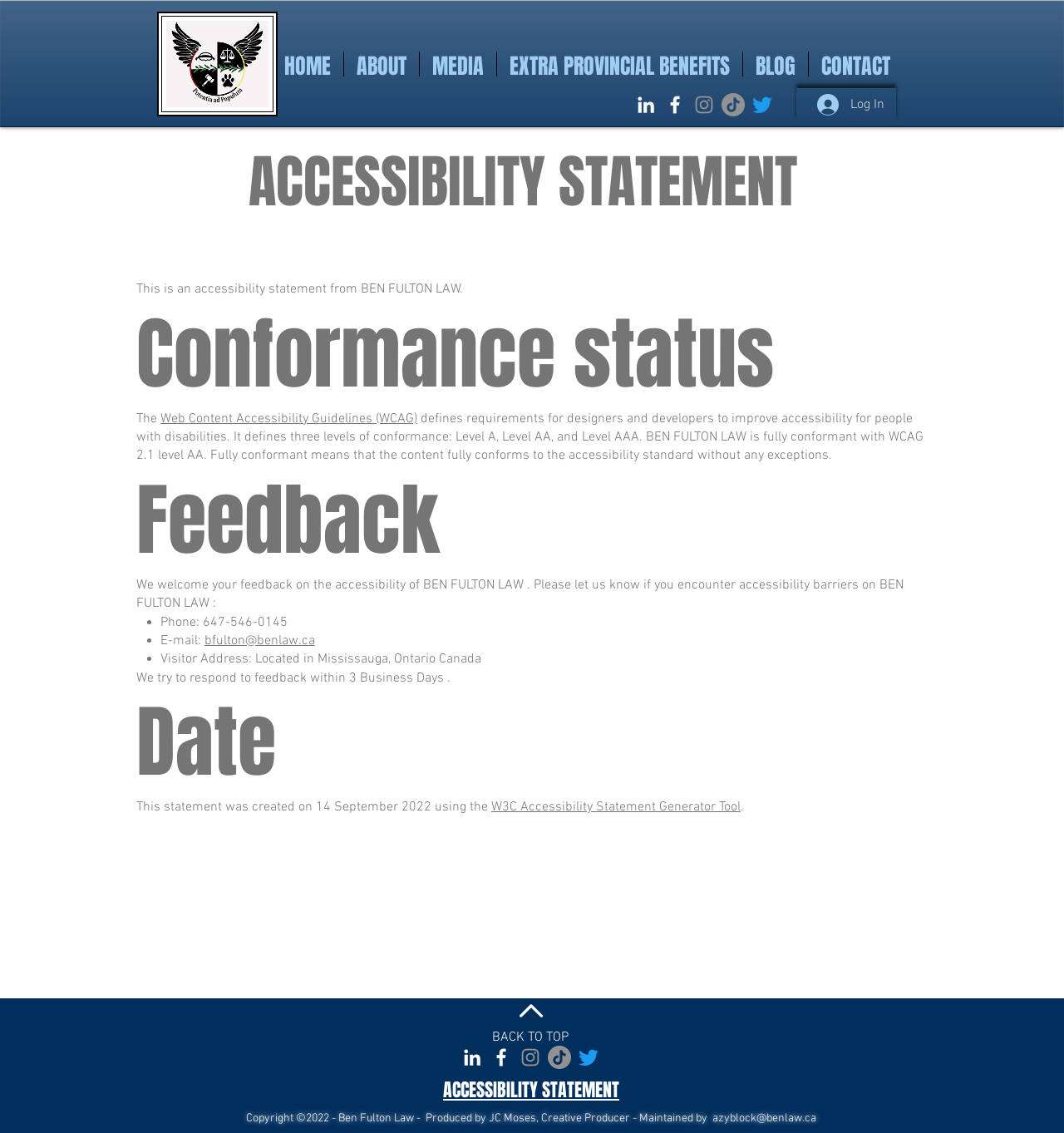Locate the bounding box coordinates of the element that should be clicked to fulfill the instruction: "Click the Log In button".

[0.757, 0.079, 0.842, 0.106]